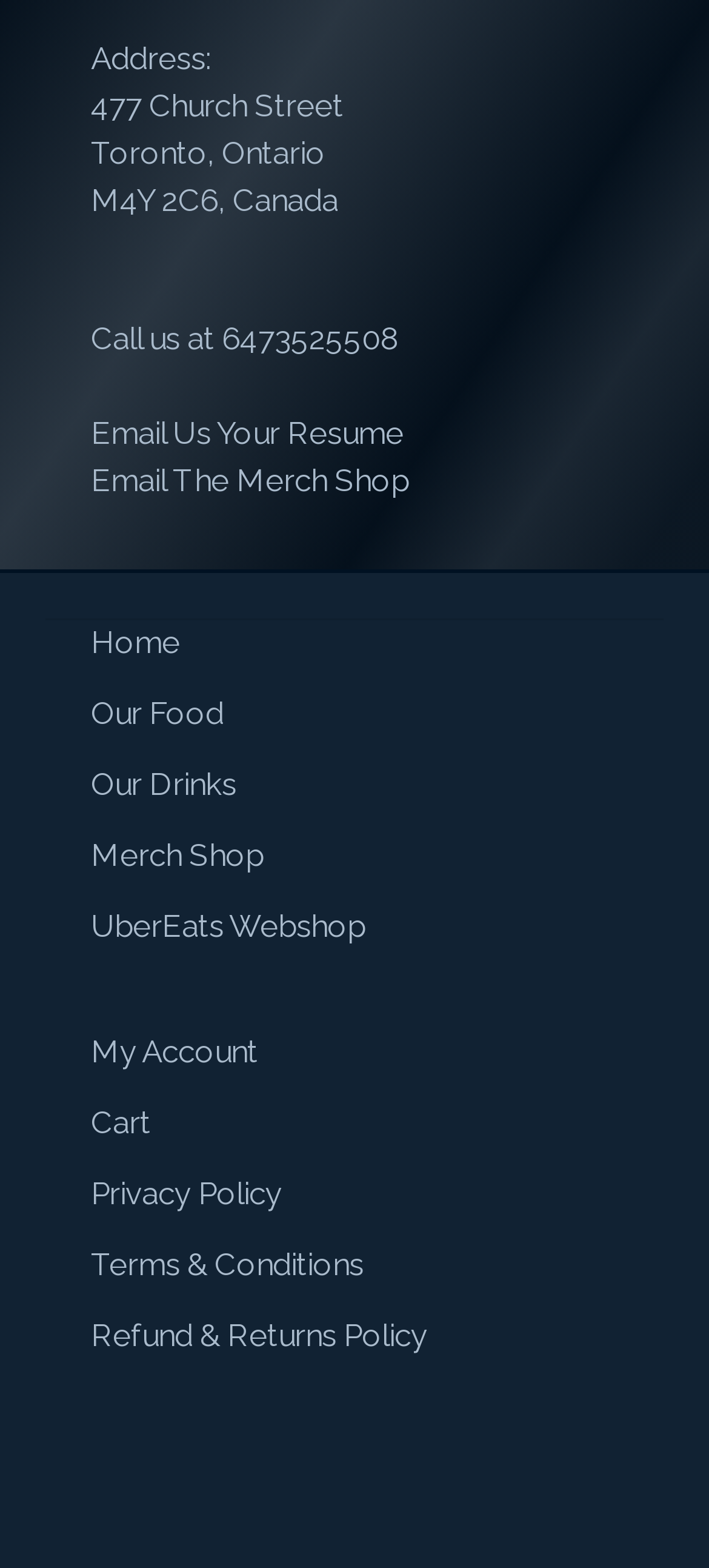Please provide a one-word or short phrase answer to the question:
Is there a link to email the restaurant?

Yes